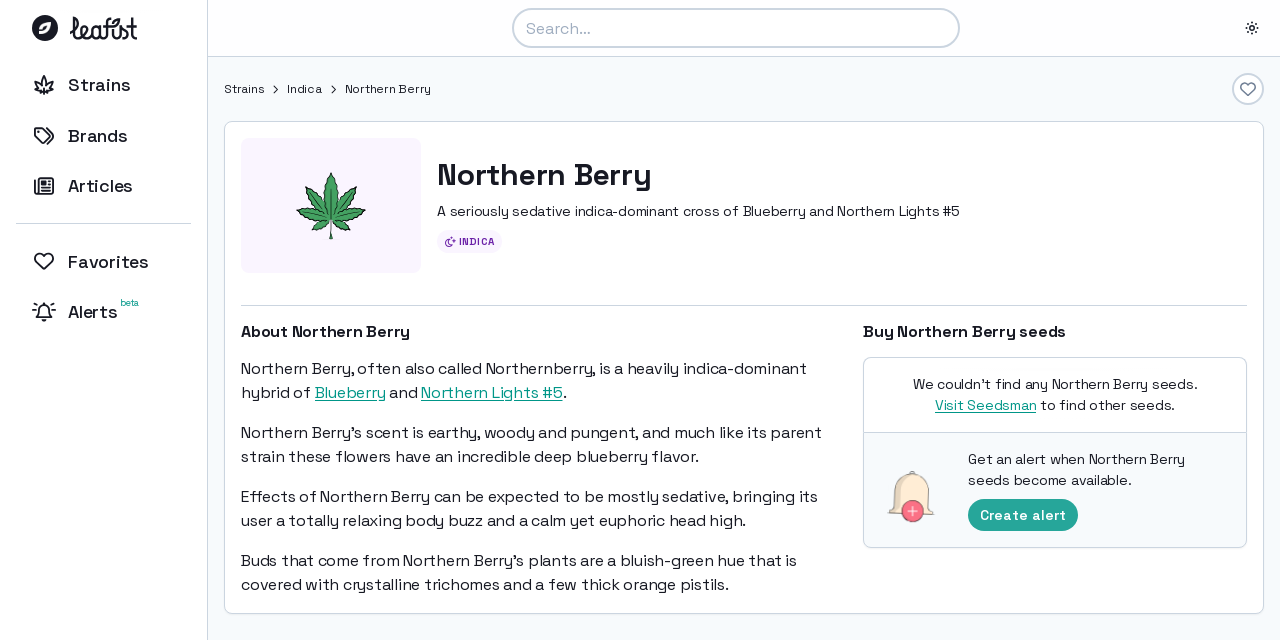Please provide the bounding box coordinates in the format (top-left x, top-left y, bottom-right x, bottom-right y). Remember, all values are floating point numbers between 0 and 1. What is the bounding box coordinate of the region described as: Blueberry

[0.246, 0.596, 0.301, 0.633]